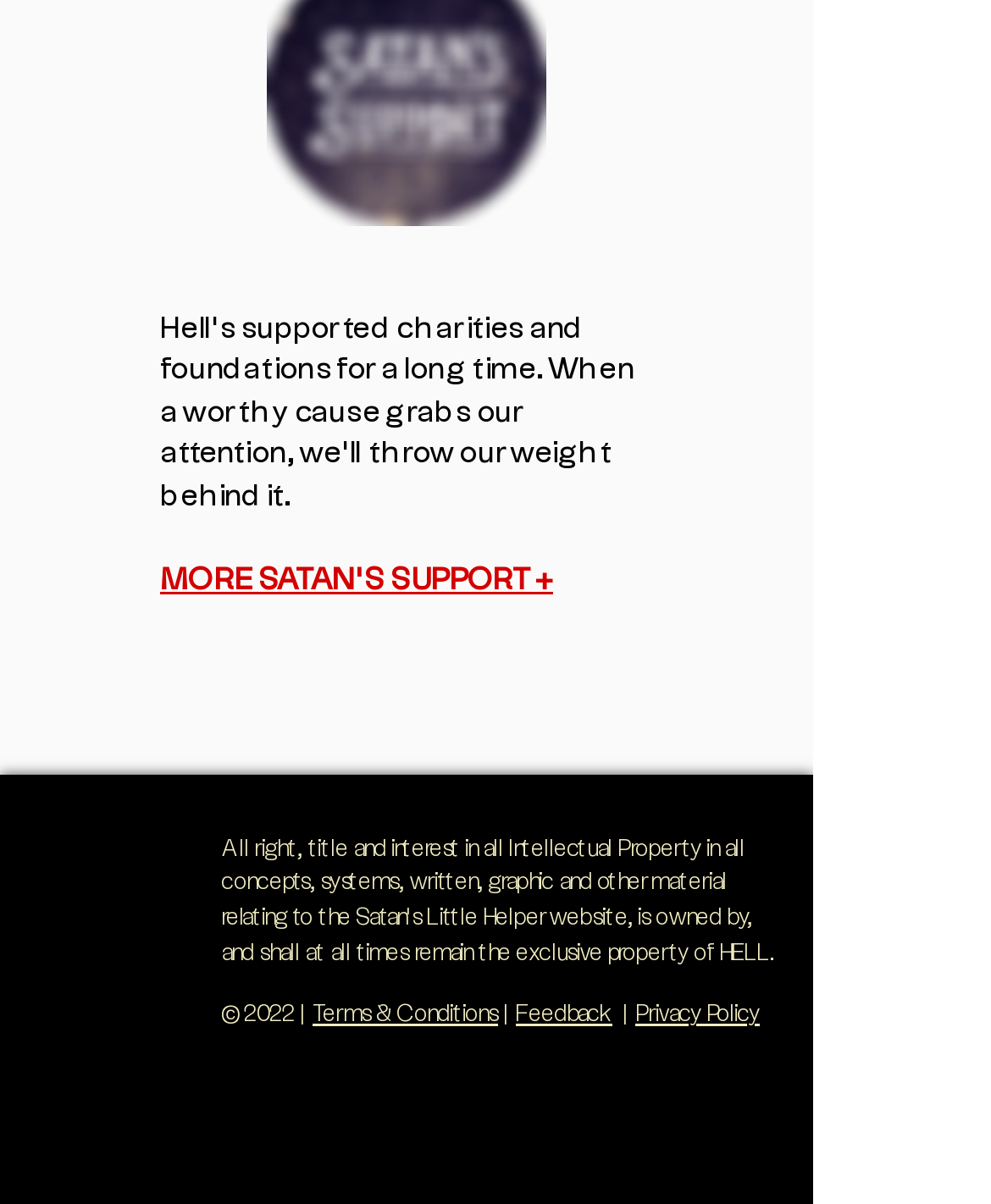Respond to the question below with a single word or phrase:
What is the logo image file name?

Hell-Logo_off-white.png